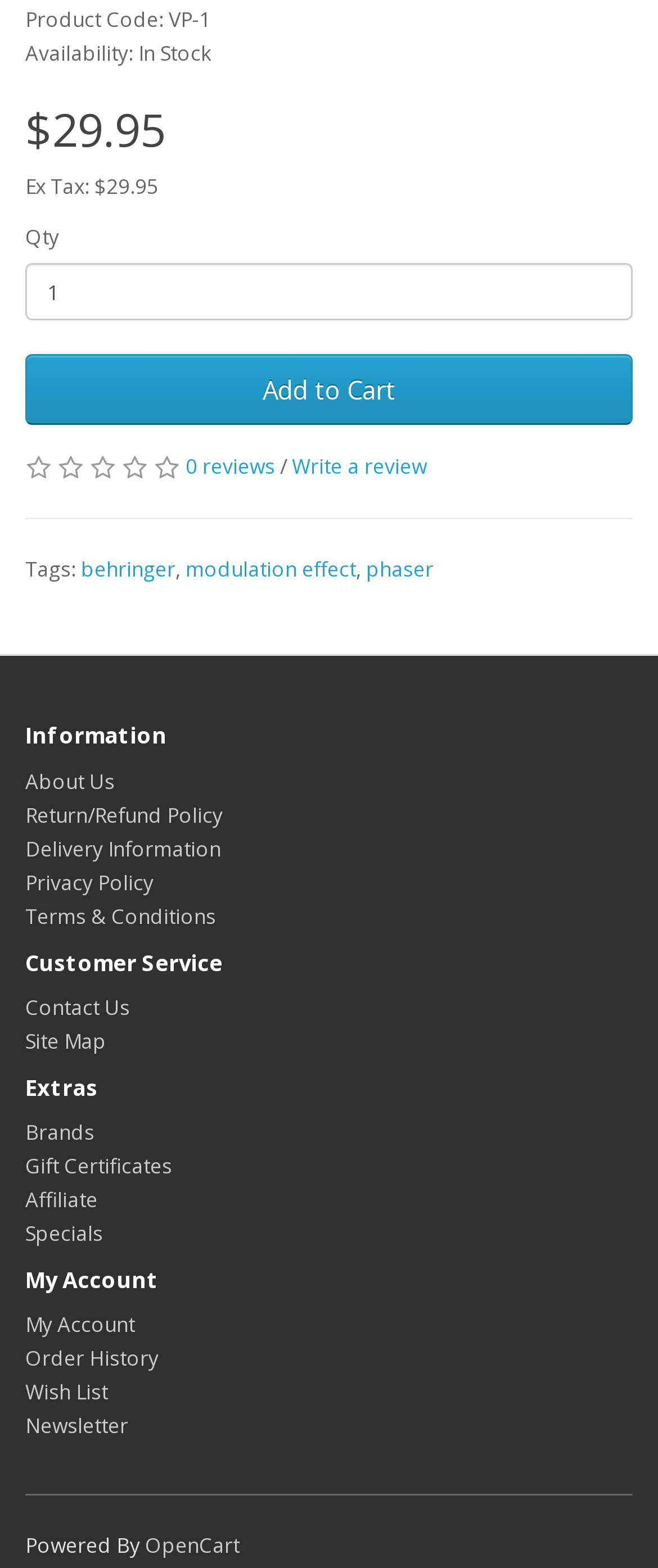What is the price of the product?
Refer to the image and answer the question using a single word or phrase.

$29.95